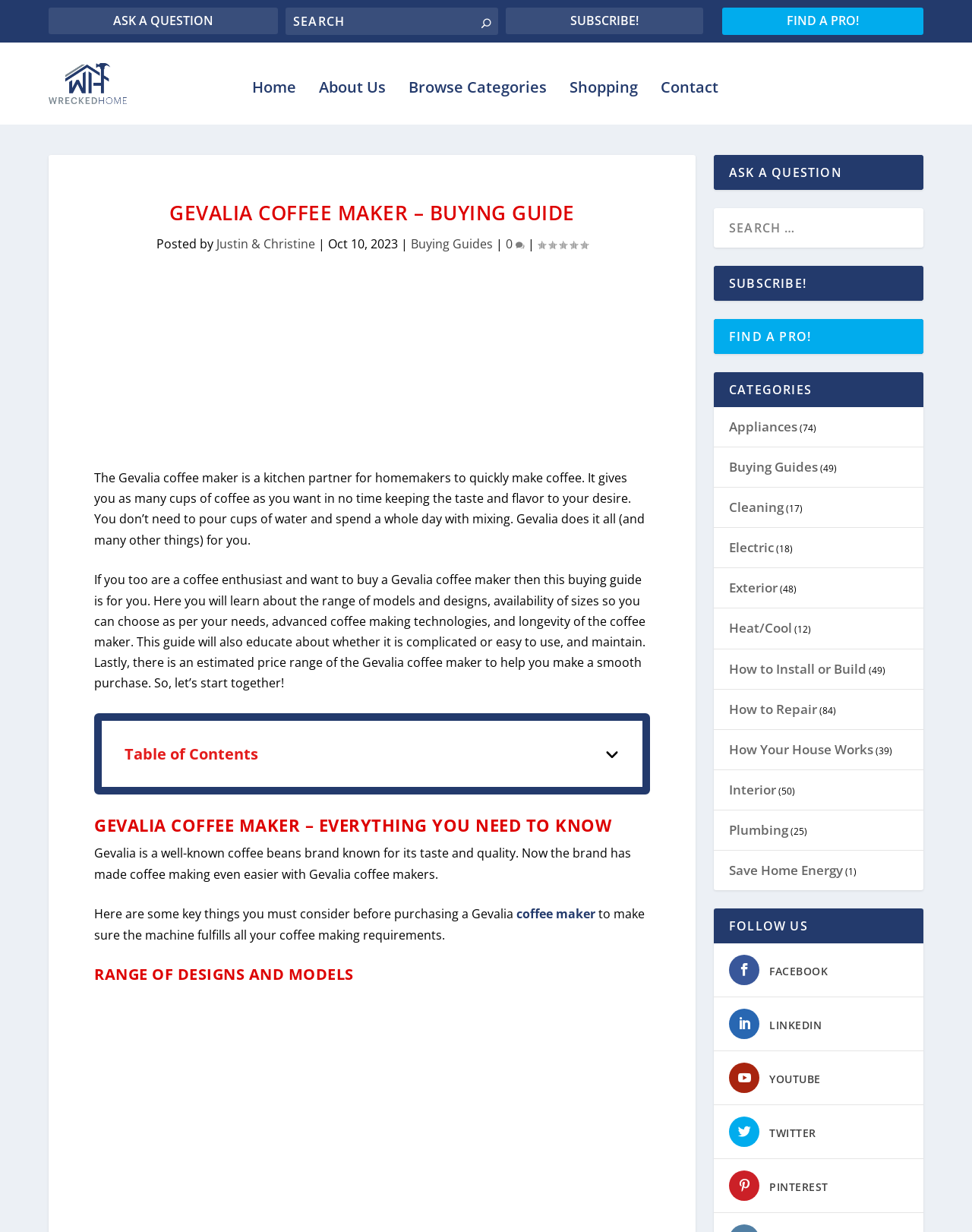Determine and generate the text content of the webpage's headline.

GEVALIA COFFEE MAKER – BUYING GUIDE